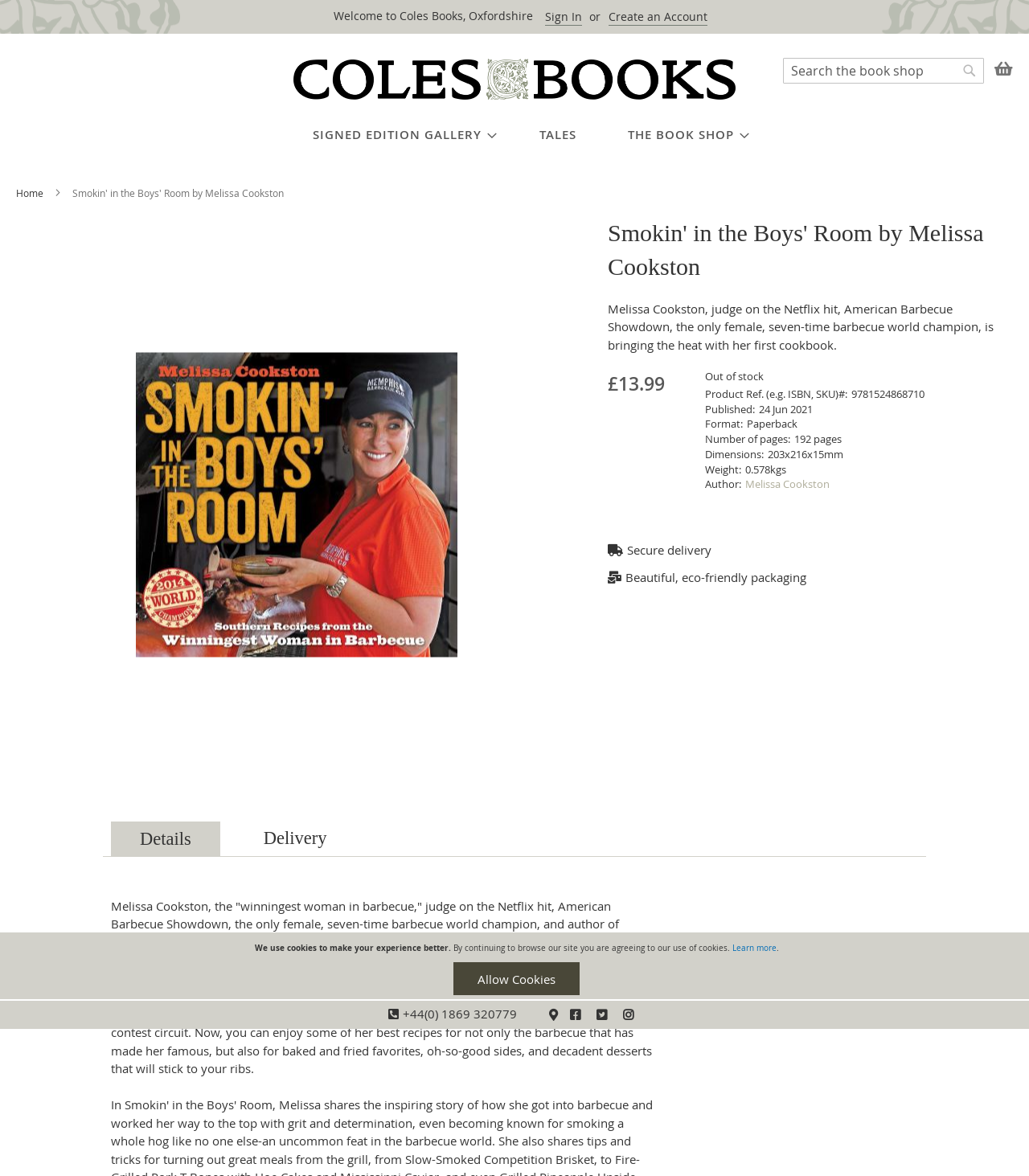Please identify the bounding box coordinates of the clickable region that I should interact with to perform the following instruction: "Check the delivery information". The coordinates should be expressed as four float numbers between 0 and 1, i.e., [left, top, right, bottom].

[0.229, 0.698, 0.345, 0.727]